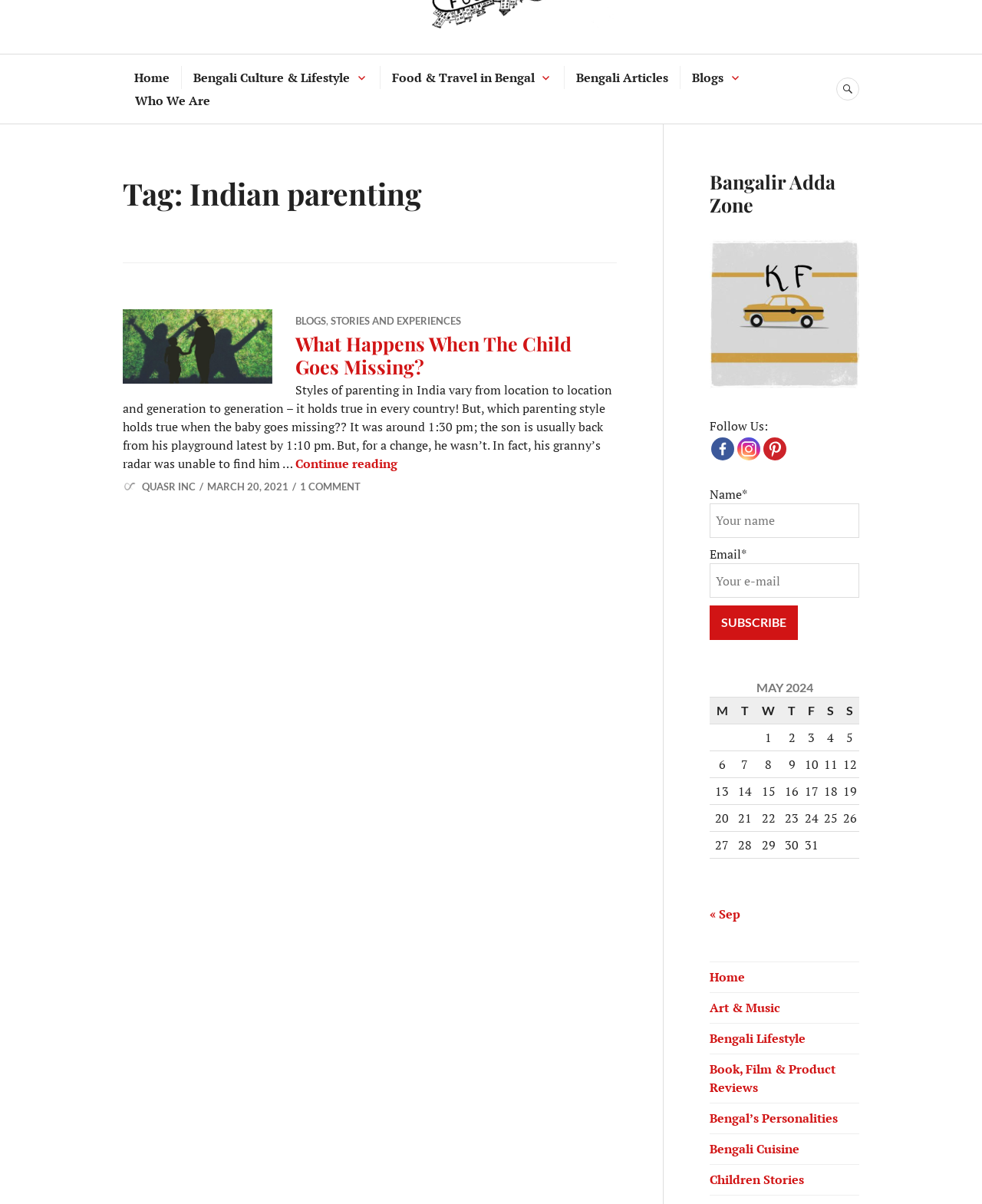Show the bounding box coordinates for the HTML element described as: "Who We Are".

[0.138, 0.074, 0.214, 0.093]